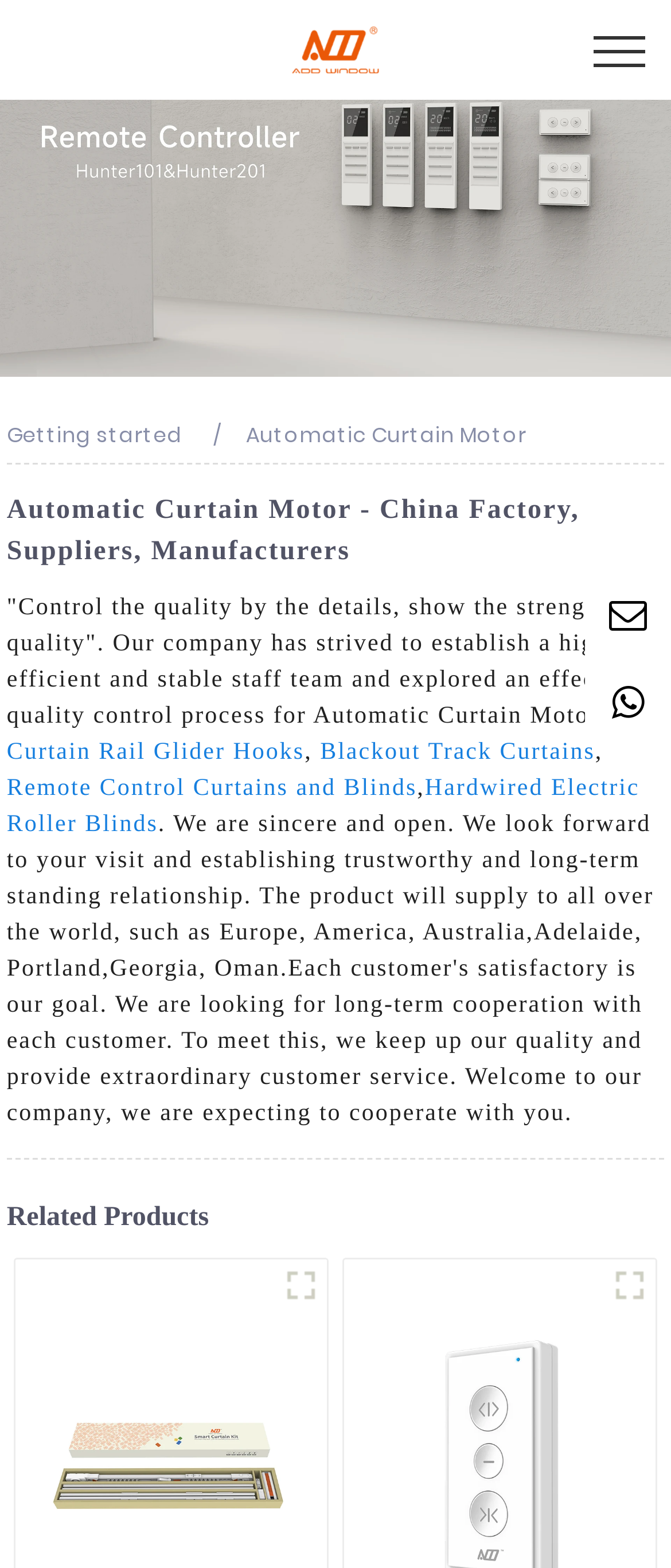Describe all the key features of the webpage in detail.

This webpage is about a wholesale automatic curtain motor manufacturer and supplier. At the top right corner, there is a logo image with a link. Below the logo, there is a horizontal navigation menu with several links, including a search icon and a user icon.

The main content of the webpage is divided into two sections. The first section is an introduction to the company, with a heading that reads "Automatic Curtain Motor - China Factory, Suppliers, Manufacturers". Below the heading, there is a large image that takes up the full width of the page. The image is followed by a paragraph of text that describes the company's quality control process.

The second section is titled "Related Products" and lists several products related to automatic curtain motors. There are four links to different products, including curtain rail glider hooks, blackout track curtains, remote control curtains and blinds, and hardwired electric roller blinds. Each link is separated by a comma.

At the bottom of the page, there are four more links to specific products, including electric roller blinds and automatic retractable sunshades. These links are arranged in two columns, with two links on the left and two links on the right.